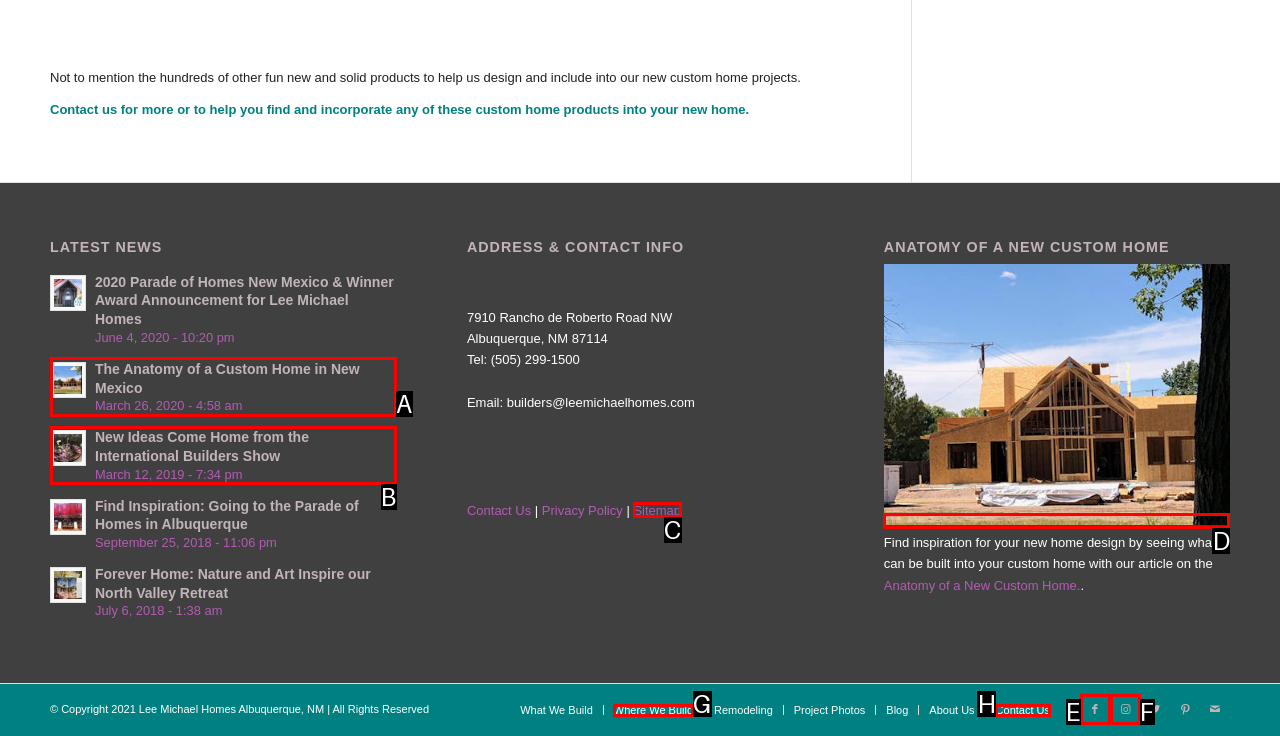With the description: easayfastfactoring, find the option that corresponds most closely and answer with its letter directly.

None